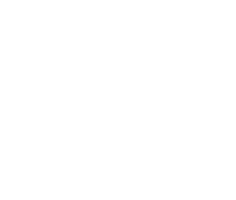Provide an in-depth description of the image.

The image depicts the album cover for "Dolly Parton - Rockstar," showcasing a vibrant and artistic representation of the iconic country singer. The album is part of Dolly Parton's recent musical endeavors, emphasizing her versatility and continued relevance in the music industry. Below the cover, there is a caption or heading that likely speaks to the album's themes or her journey as an artist, as indicated by its placement within the context of related posts on the same page. This album reflects her passion for rock music, blending her traditional country roots with rock elements, and is part of a broader discussion about her work and achievements. The presentation is designed to engage fans and invite them to explore more about her career and this specific project.